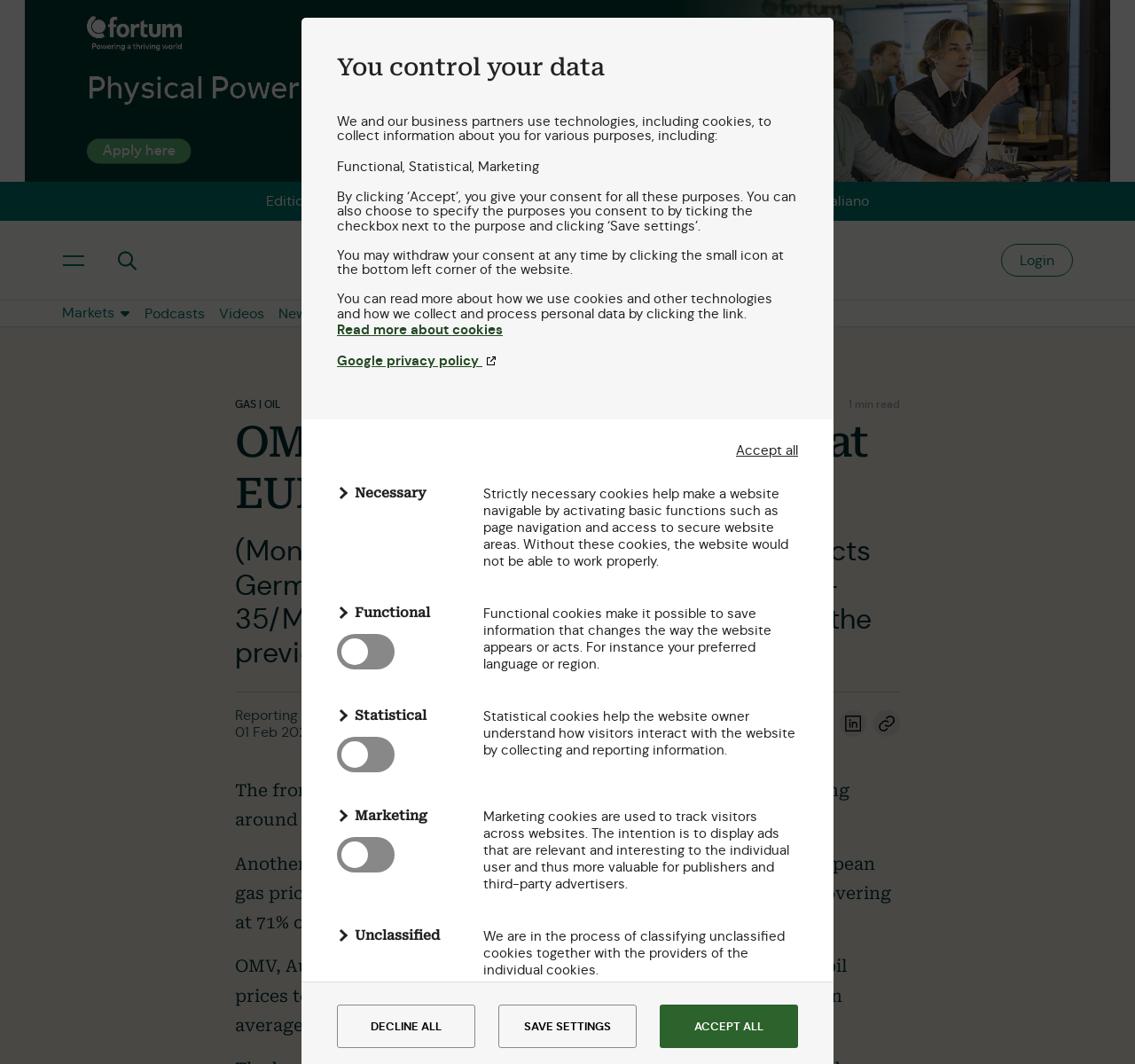Please find the bounding box coordinates of the clickable region needed to complete the following instruction: "Login to the website". The bounding box coordinates must consist of four float numbers between 0 and 1, i.e., [left, top, right, bottom].

[0.882, 0.229, 0.945, 0.26]